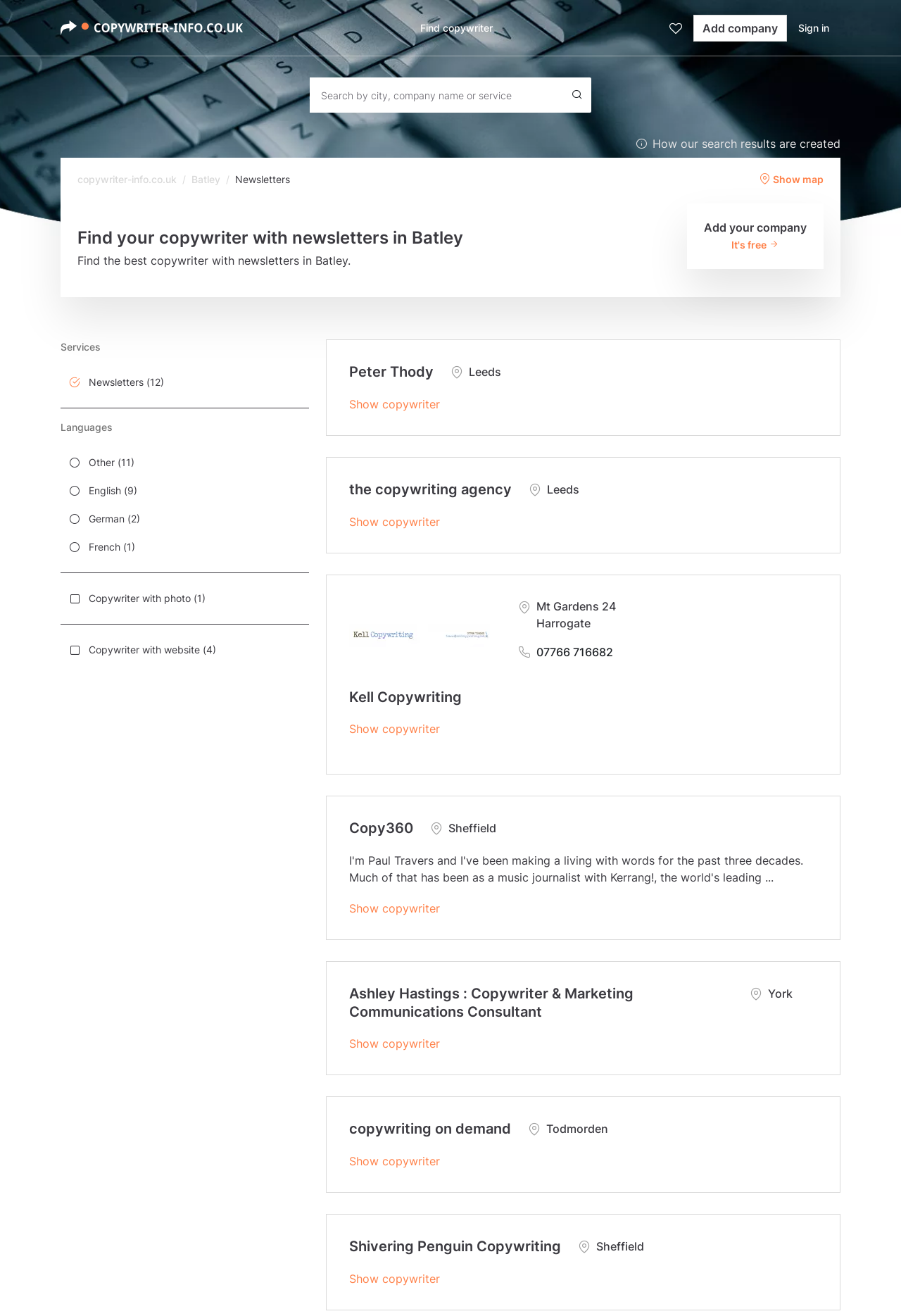Locate the bounding box coordinates of the clickable part needed for the task: "Search by city, company name or service".

[0.344, 0.059, 0.625, 0.086]